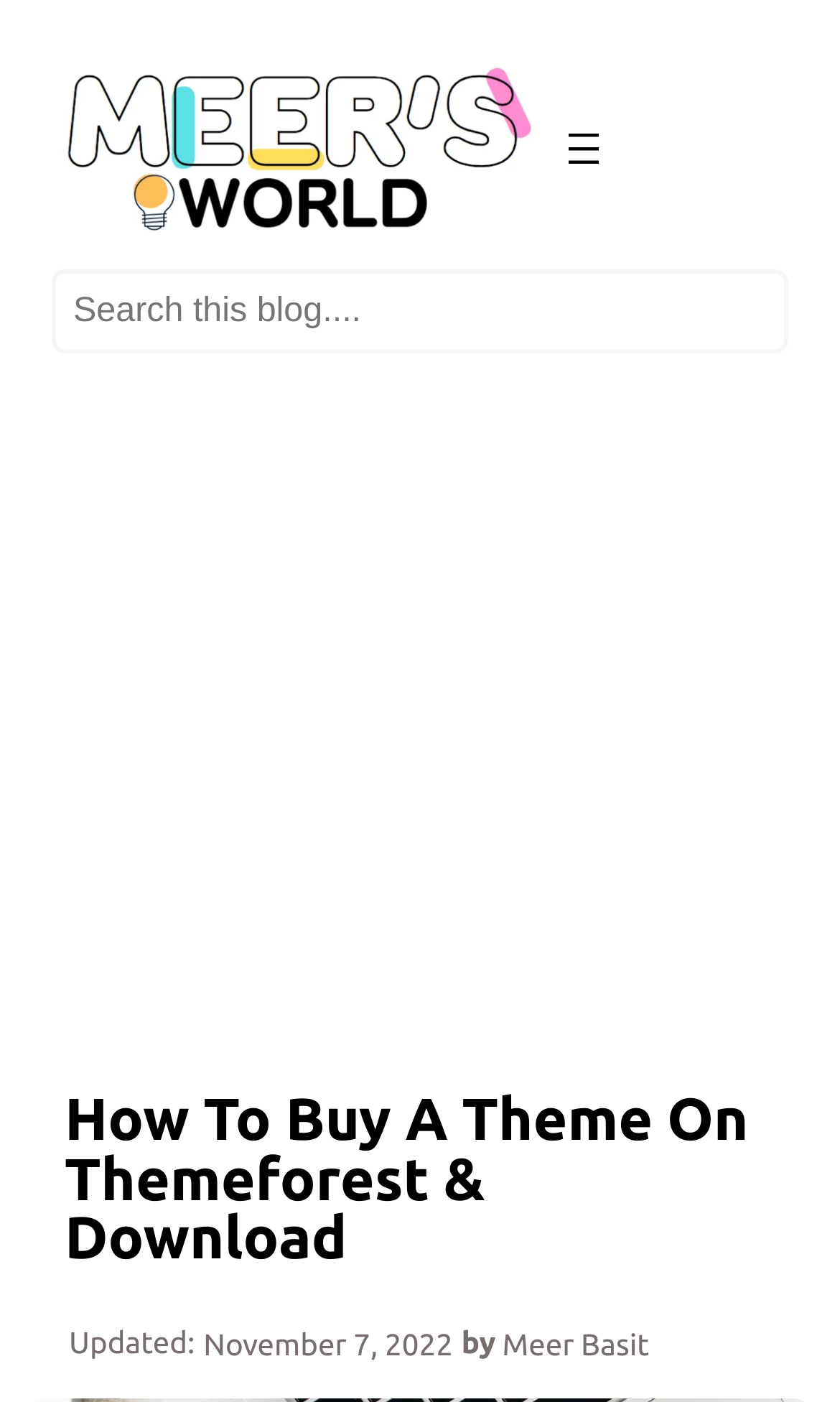Reply to the question below using a single word or brief phrase:
What is the function of the search box?

Search